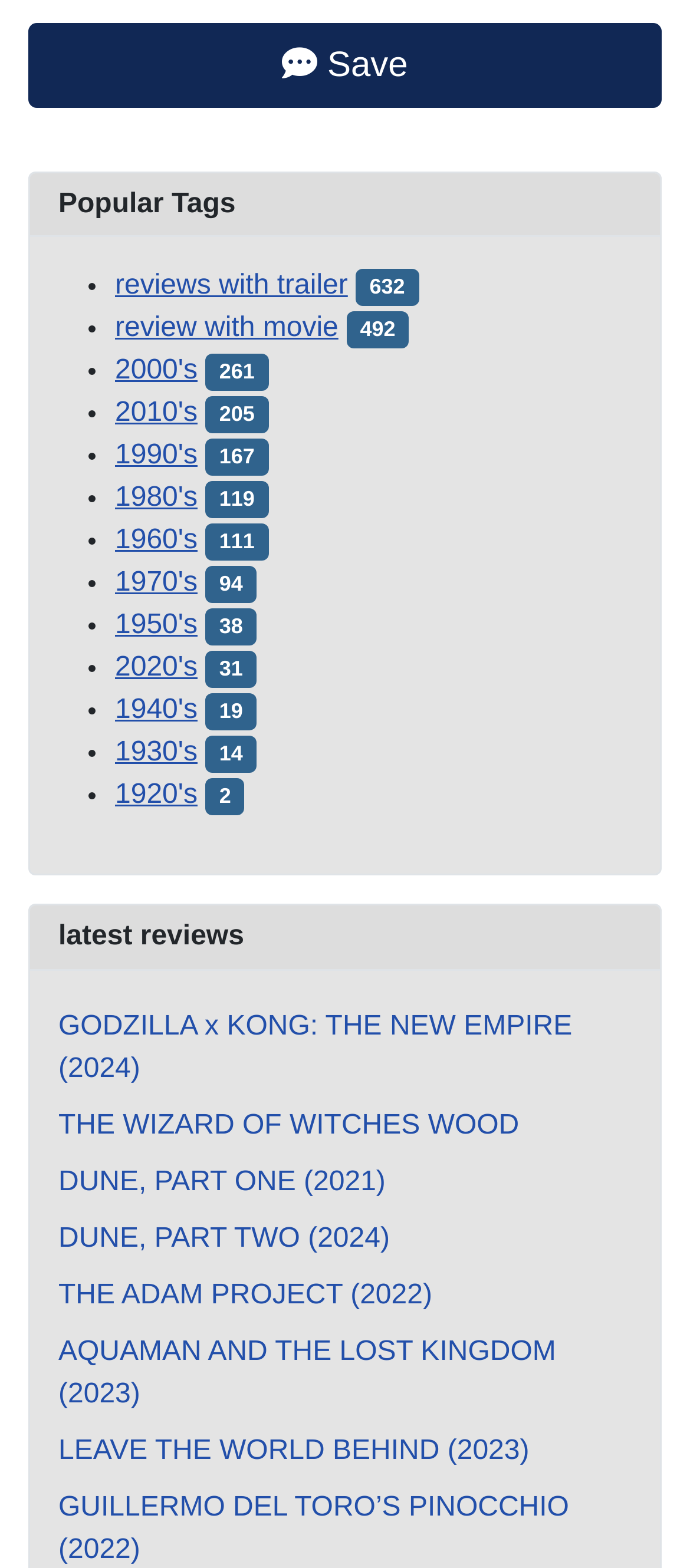Please locate the bounding box coordinates of the element that should be clicked to achieve the given instruction: "Click on 'Save' button".

[0.041, 0.015, 0.959, 0.069]